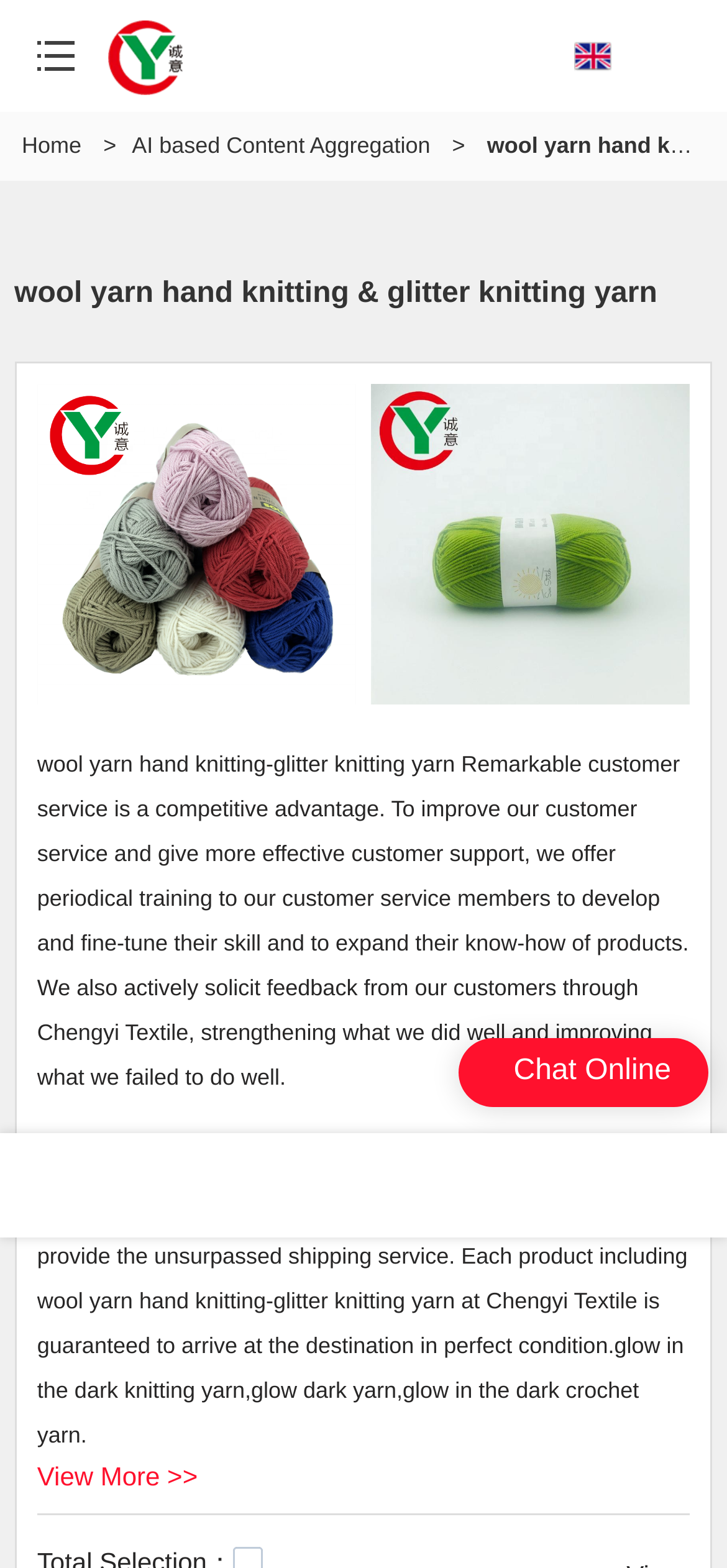Find the bounding box coordinates for the element described here: "Home".

[0.03, 0.084, 0.112, 0.101]